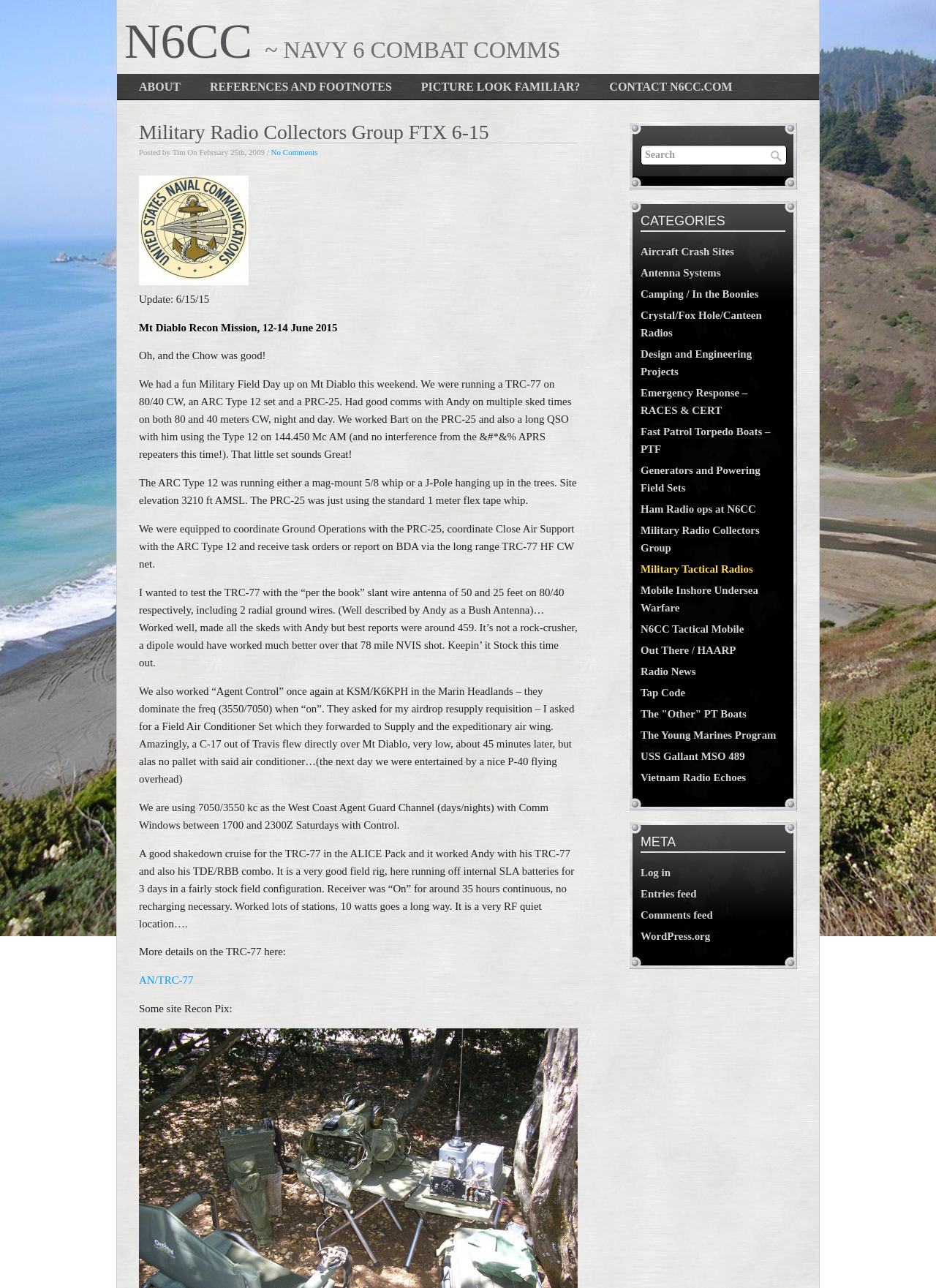Locate the bounding box coordinates of the item that should be clicked to fulfill the instruction: "Search for something".

[0.684, 0.112, 0.841, 0.128]